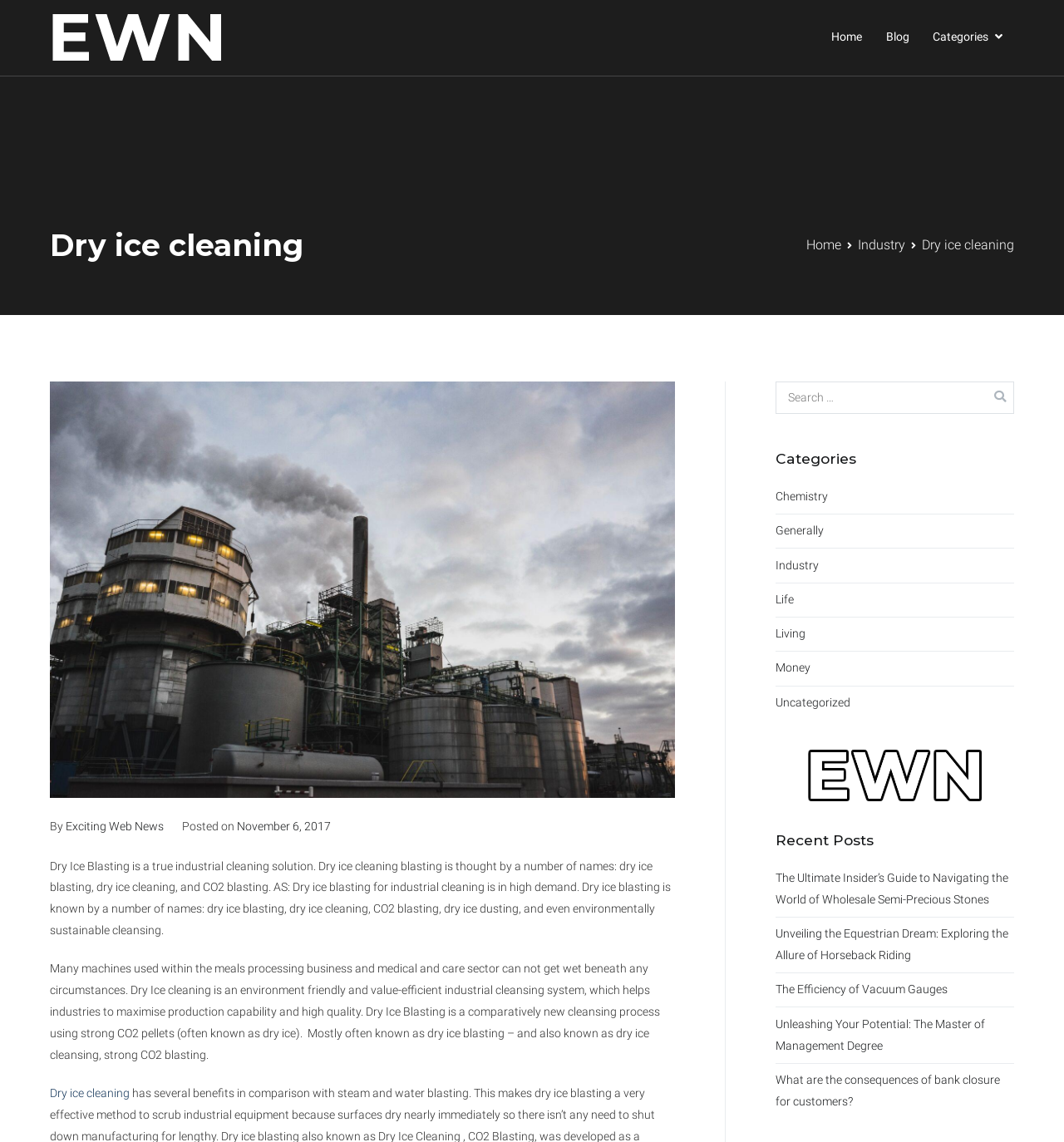Describe all the visual and textual components of the webpage comprehensively.

This webpage is about "Dry ice cleaning" and appears to be a blog or news article page. At the top left, there is a logo of "Exciting Web News" with a link to the website's homepage. Next to the logo, there is a navigation menu with links to "Home", "Blog", and "Categories".

Below the navigation menu, there is a header section with a heading "Dry ice cleaning" and a breadcrumb navigation showing the path "Home > Industry > Dry ice cleaning". On the right side of the header section, there is an image related to the industry.

The main content of the page is a long article about dry ice cleaning, which is a industrial cleaning solution. The article is divided into several paragraphs, and there are links to other related articles within the text.

On the right side of the page, there is a search box with a label "Search for:". Below the search box, there are links to various categories such as "Chemistry", "Generally", "Industry", and more.

Further down the page, there is a section with recent posts, which lists several article titles with links to the full articles. These articles seem to be unrelated to dry ice cleaning and cover various topics such as wholesale semi-precious stones, horseback riding, vacuum gauges, and more.

At the bottom of the page, there is a figure with the "Exciting Web News" logo again.